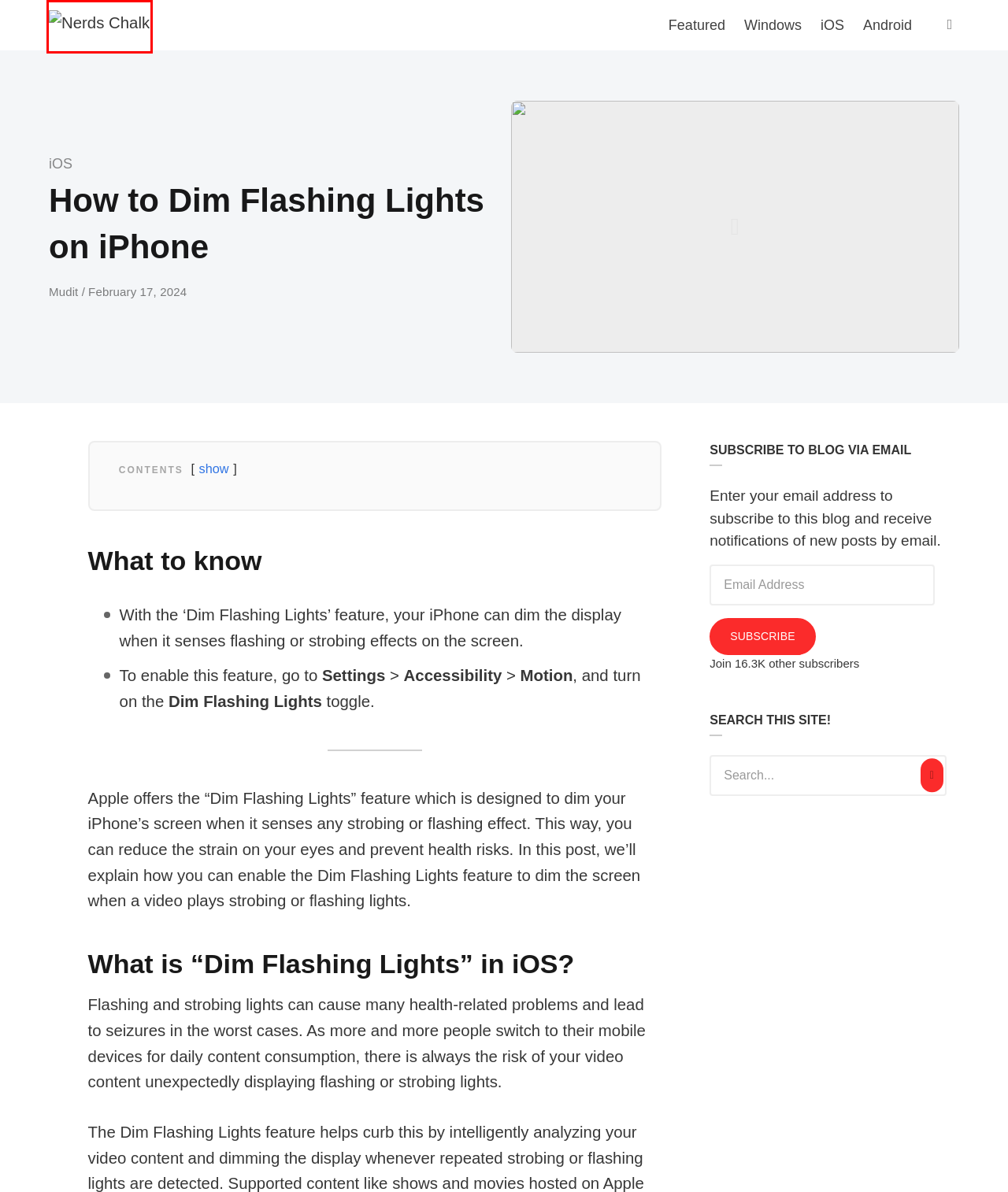You have a screenshot of a webpage where a red bounding box highlights a specific UI element. Identify the description that best matches the resulting webpage after the highlighted element is clicked. The choices are:
A. Nerds Chalk – We explain tech!
B. Accessibility Archives - Nerds Chalk
C. Featured Archives - Nerds Chalk
D. About Us - Nerds Chalk
E. Mudit, Author at Nerds Chalk
F. iOS Archives - Nerds Chalk
G. Android Archives - Nerds Chalk
H. Windows Archives - Nerds Chalk

A